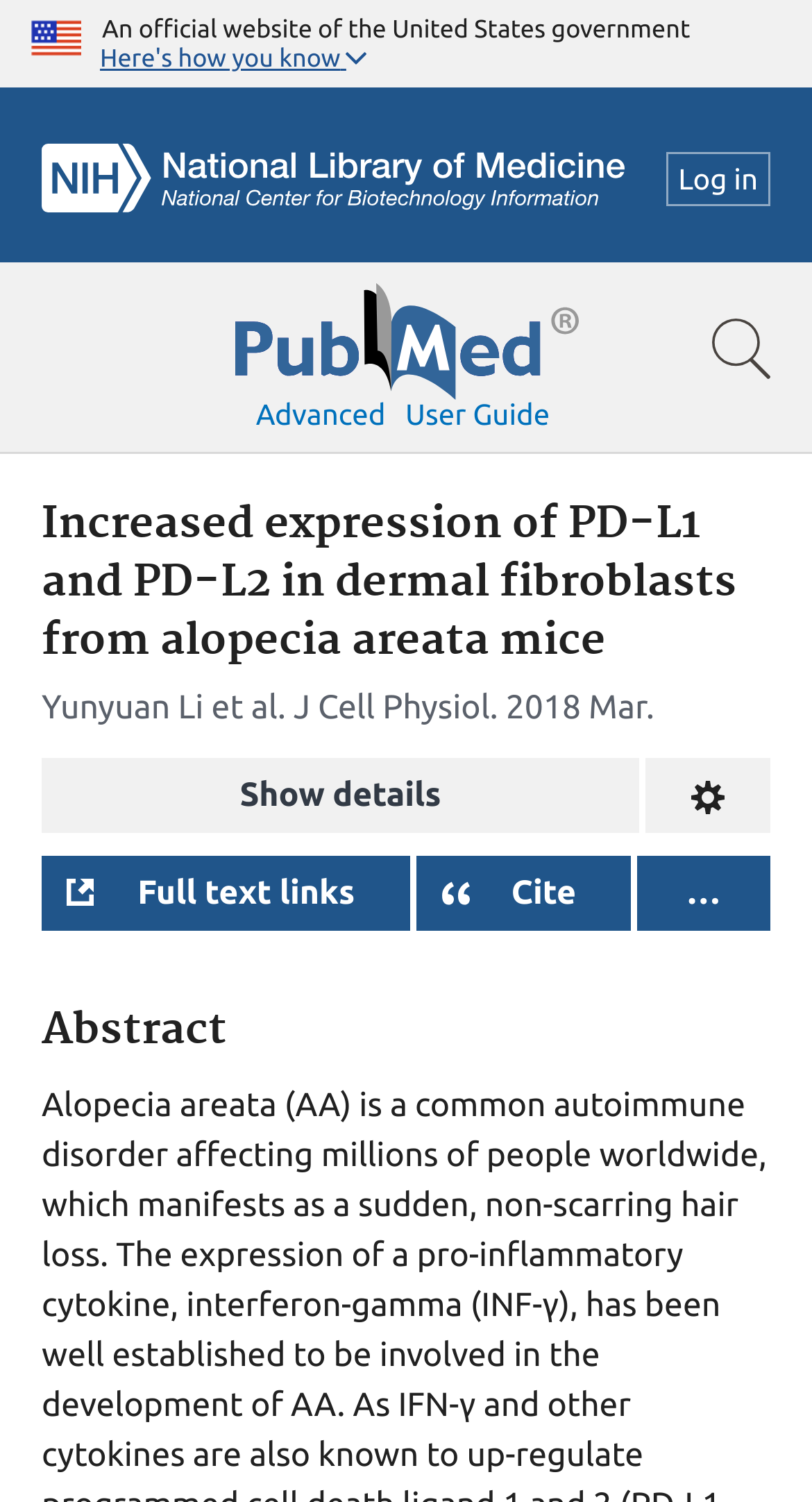Can you locate the main headline on this webpage and provide its text content?

Increased expression of PD-L1 and PD-L2 in dermal fibroblasts from alopecia areata mice